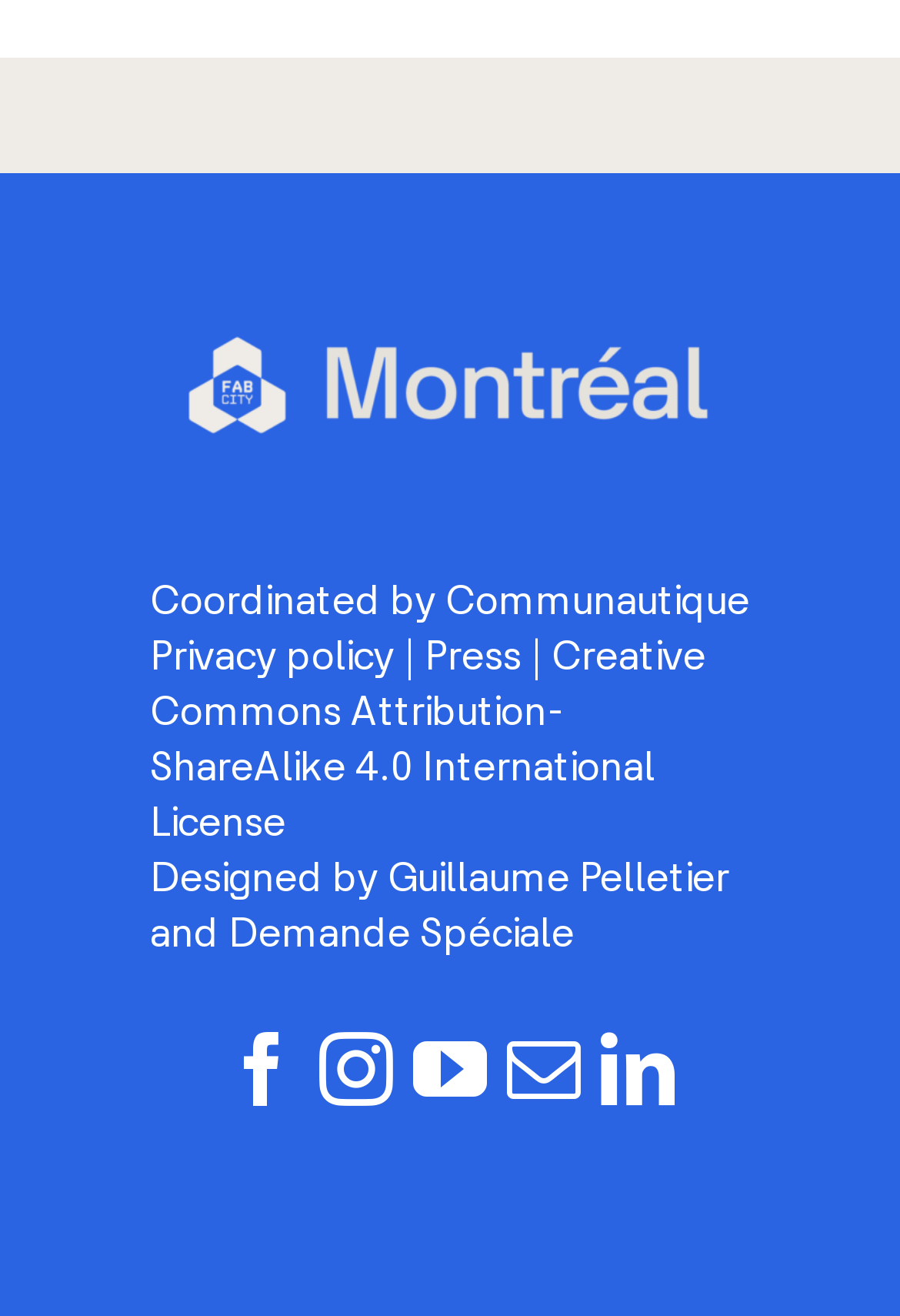Kindly determine the bounding box coordinates of the area that needs to be clicked to fulfill this instruction: "Check privacy policy".

[0.167, 0.483, 0.438, 0.517]